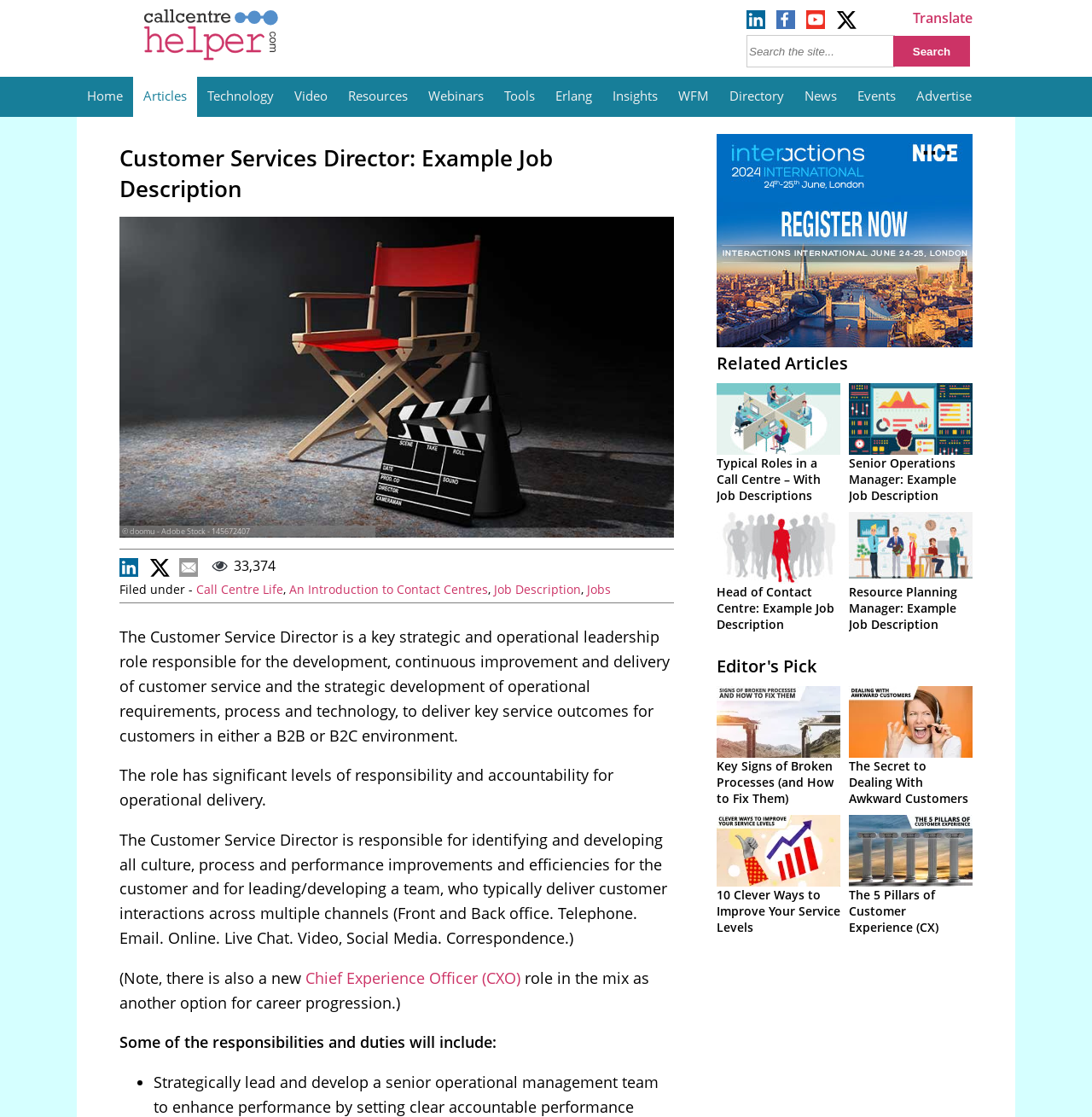Determine the bounding box coordinates of the target area to click to execute the following instruction: "Search the site."

[0.684, 0.031, 0.82, 0.06]